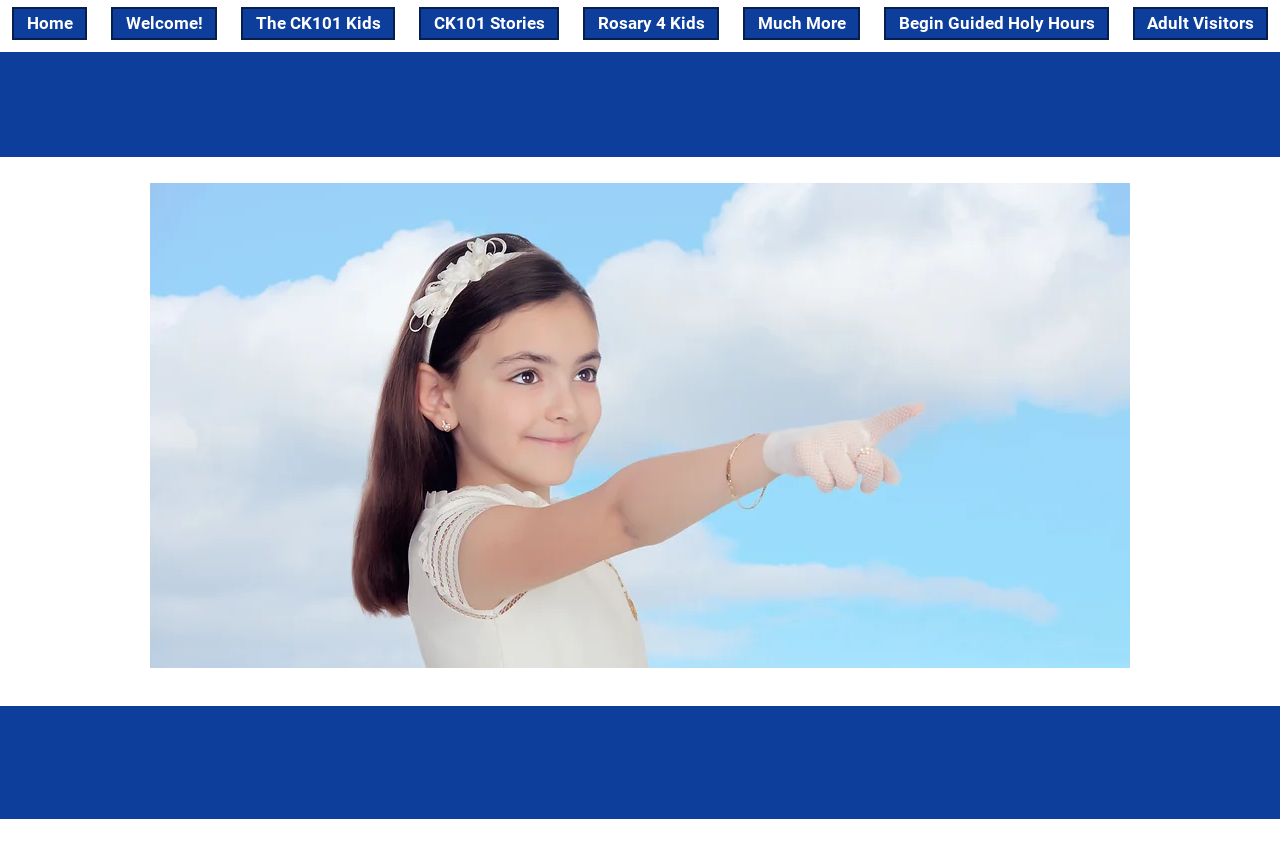For the given element description Adult Visitors, determine the bounding box coordinates of the UI element. The coordinates should follow the format (top-left x, top-left y, bottom-right x, bottom-right y) and be within the range of 0 to 1.

[0.885, 0.008, 0.991, 0.047]